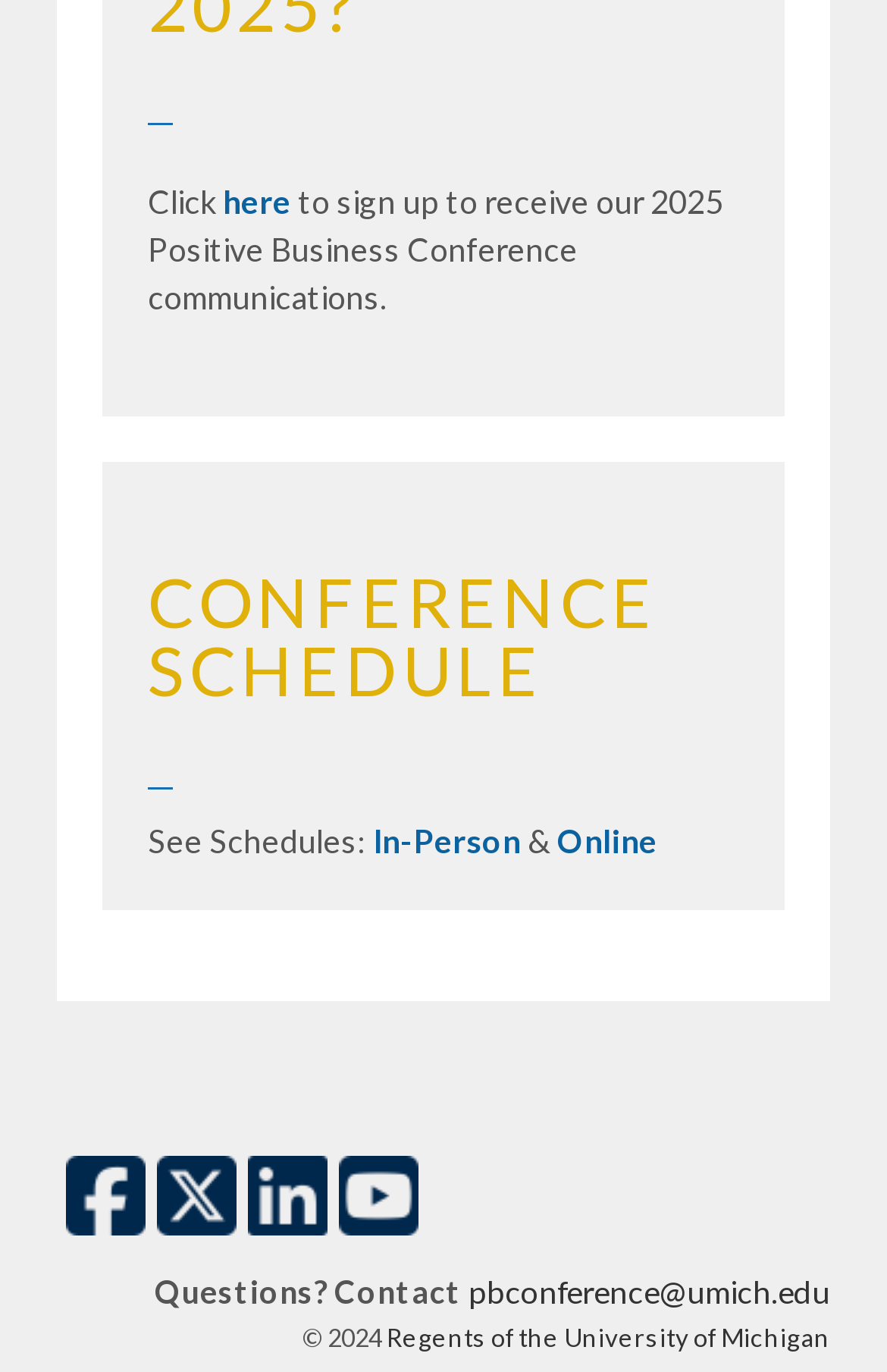What is the copyright year?
Based on the image, provide your answer in one word or phrase.

2024